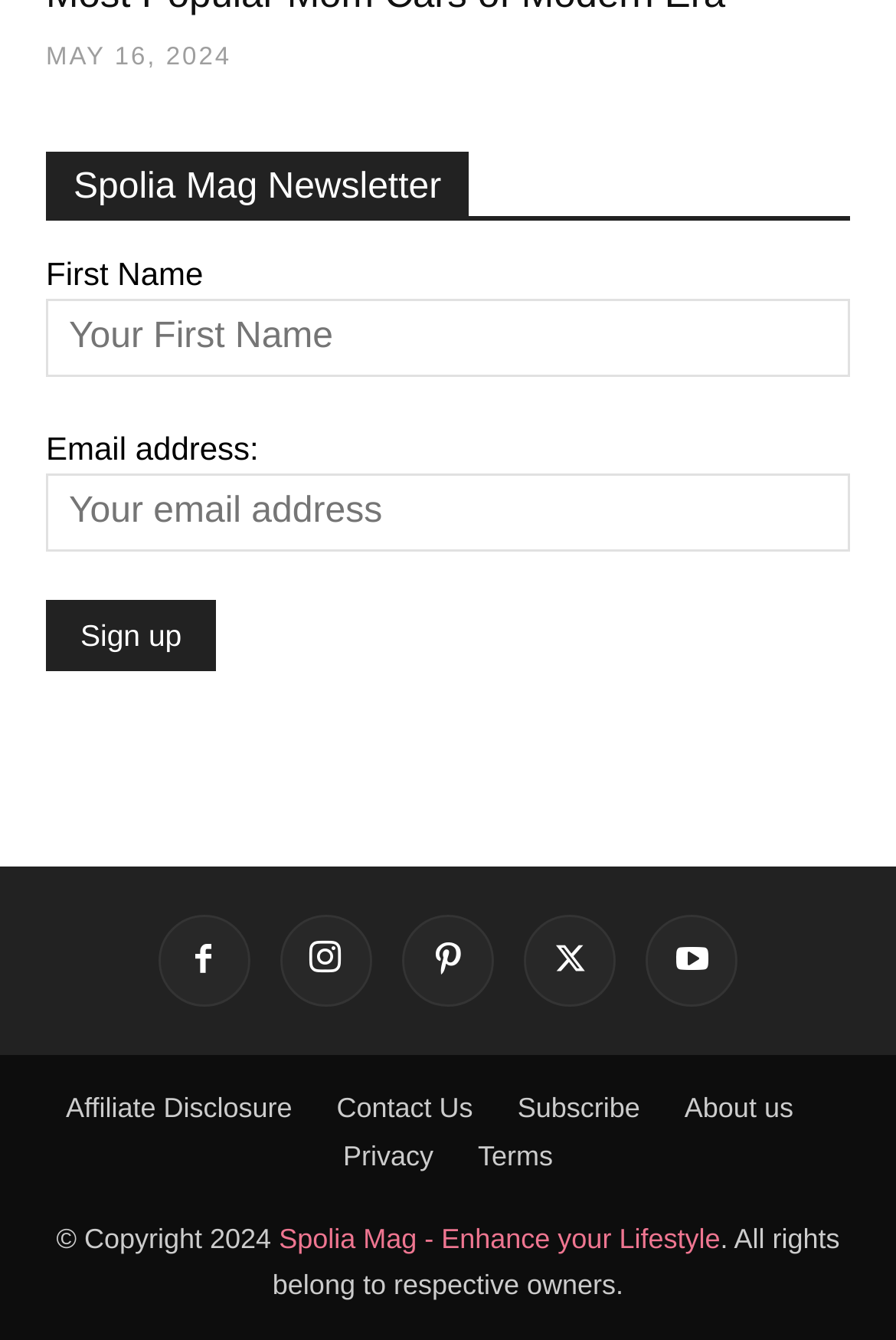How many social media links are present at the bottom of the webpage?
Please give a detailed and thorough answer to the question, covering all relevant points.

At the bottom of the webpage, there are six link elements with OCR text '', '', '', '', '', which are likely to be social media links.